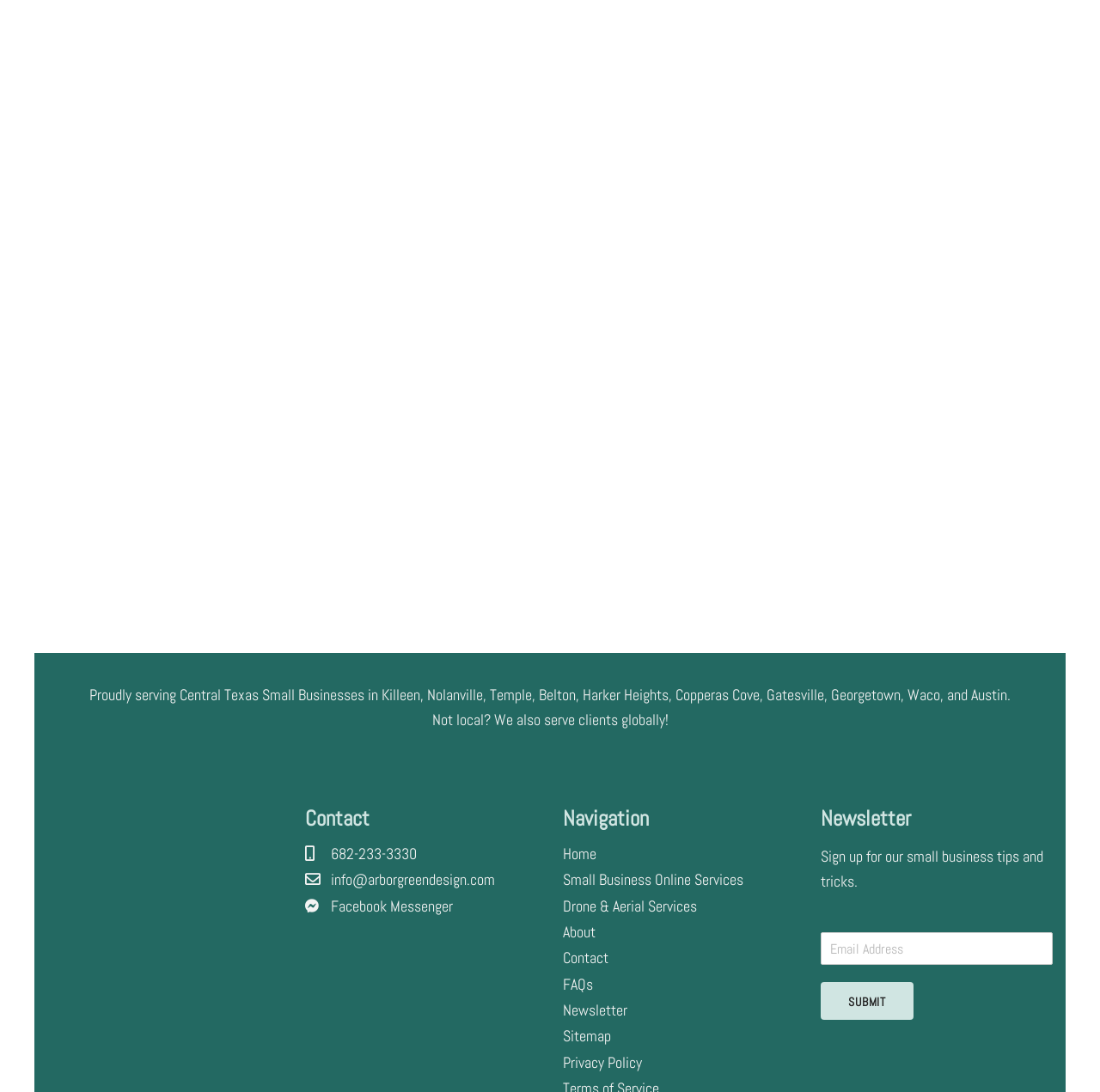Find the bounding box coordinates of the clickable area required to complete the following action: "Click the submit button".

[0.746, 0.9, 0.831, 0.934]